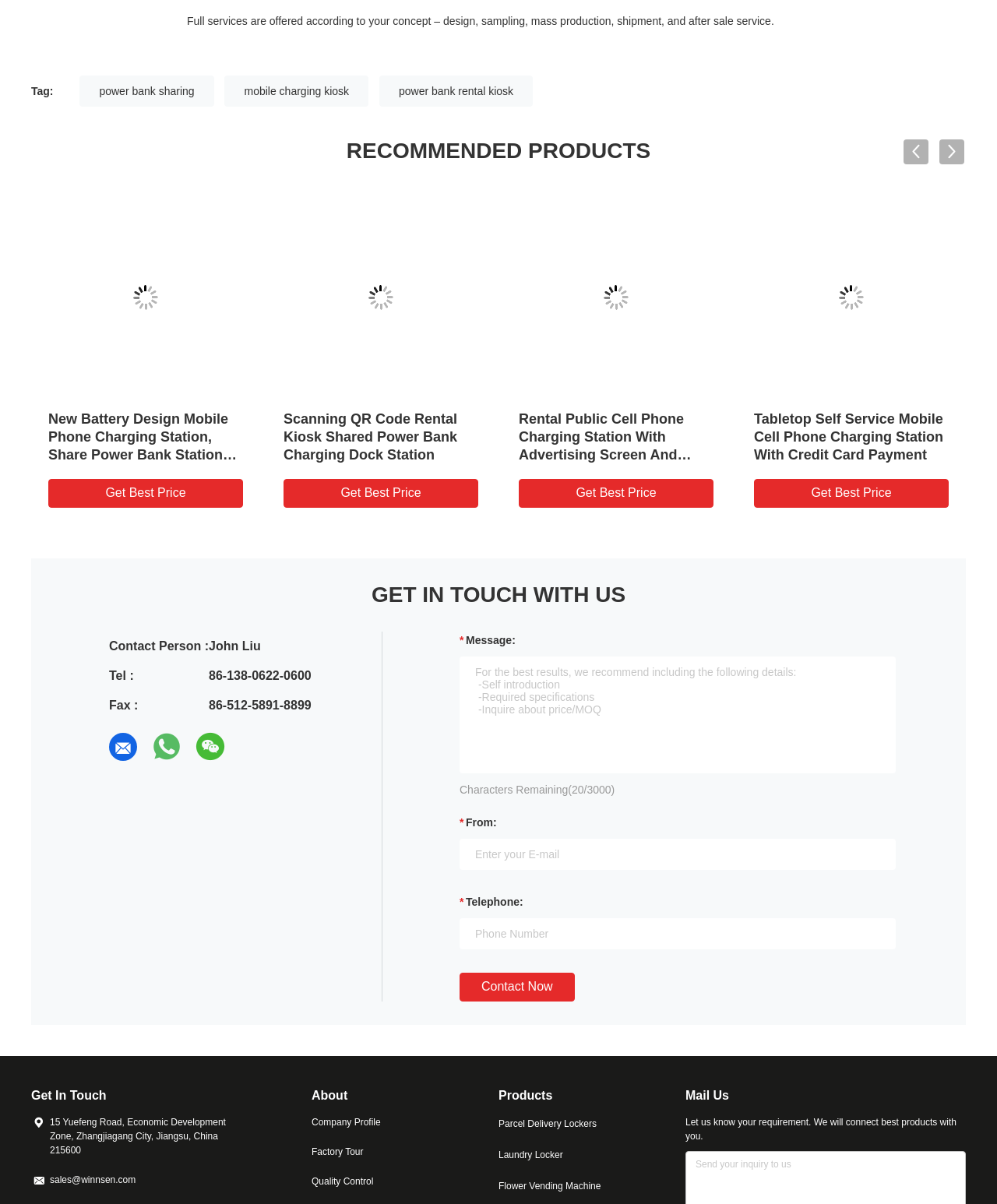Find the bounding box coordinates of the clickable area required to complete the following action: "Click on the 'UNIMED Post UTME Past Questions and Answers' link".

None